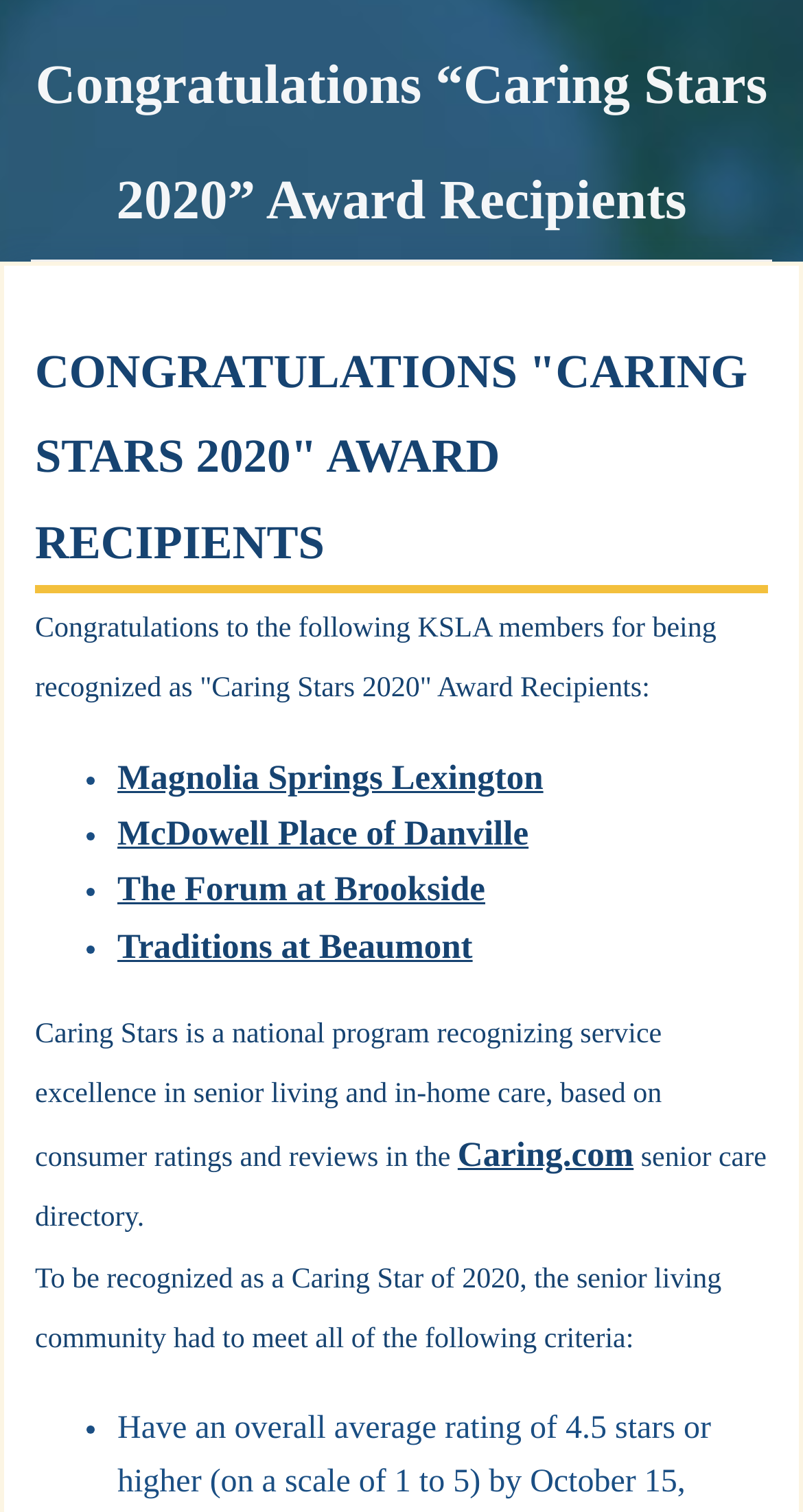Given the webpage screenshot and the description, determine the bounding box coordinates (top-left x, top-left y, bottom-right x, bottom-right y) that define the location of the UI element matching this description: Traditions at Beaumont

[0.146, 0.612, 0.589, 0.638]